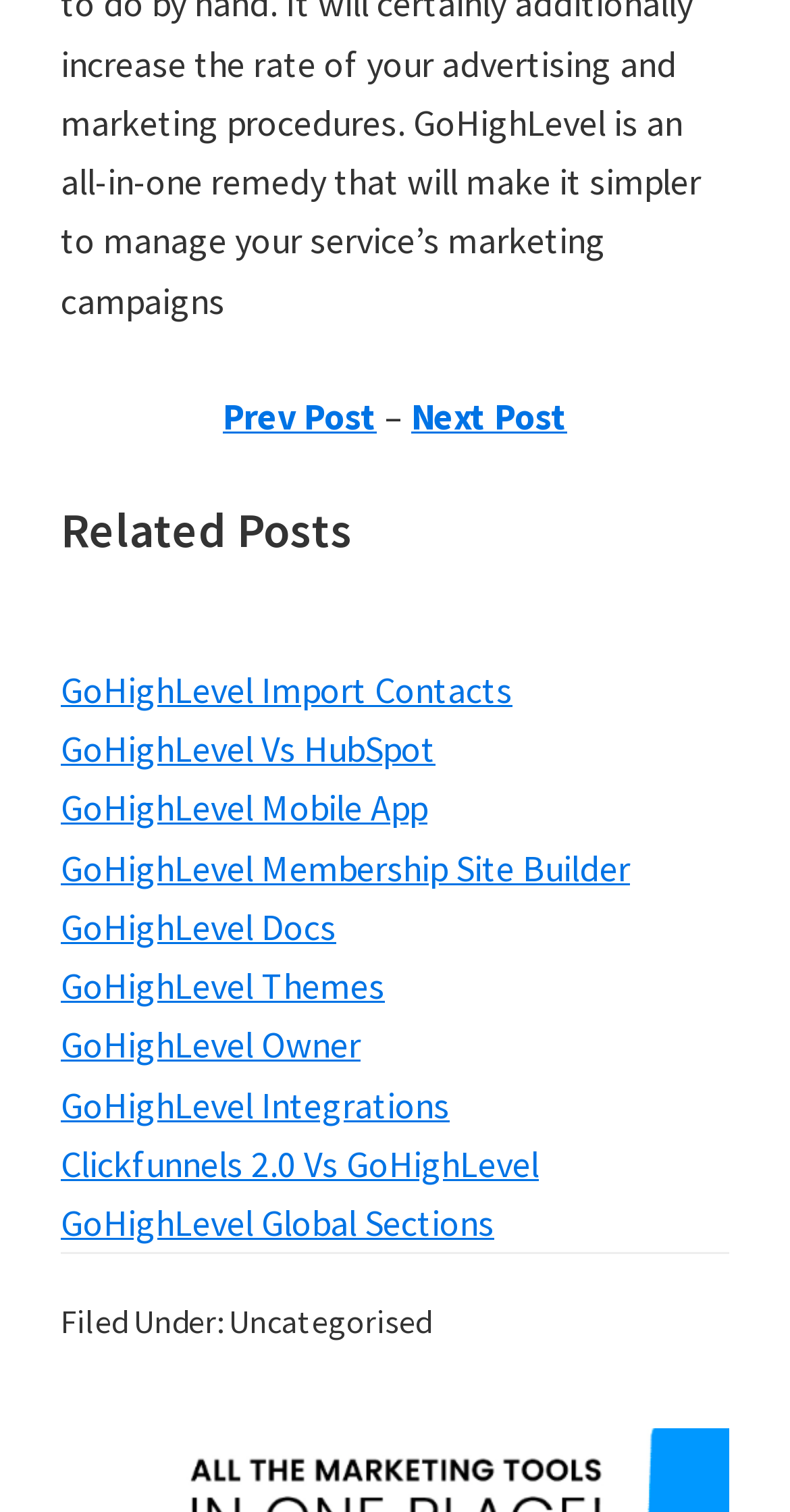Find the bounding box coordinates for the element that must be clicked to complete the instruction: "explore GoHighLevel Integrations". The coordinates should be four float numbers between 0 and 1, indicated as [left, top, right, bottom].

[0.077, 0.715, 0.569, 0.746]